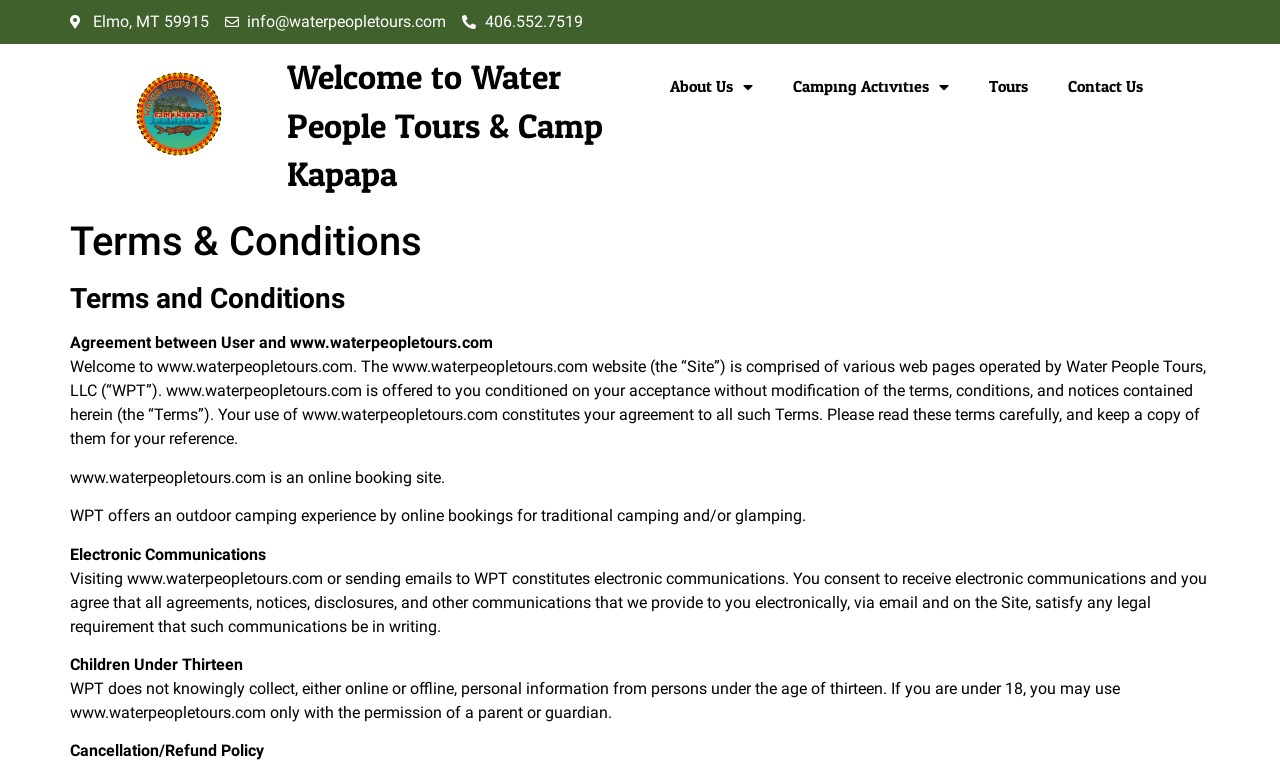Given the description of a UI element: "Camping Activities", identify the bounding box coordinates of the matching element in the webpage screenshot.

[0.604, 0.084, 0.757, 0.144]